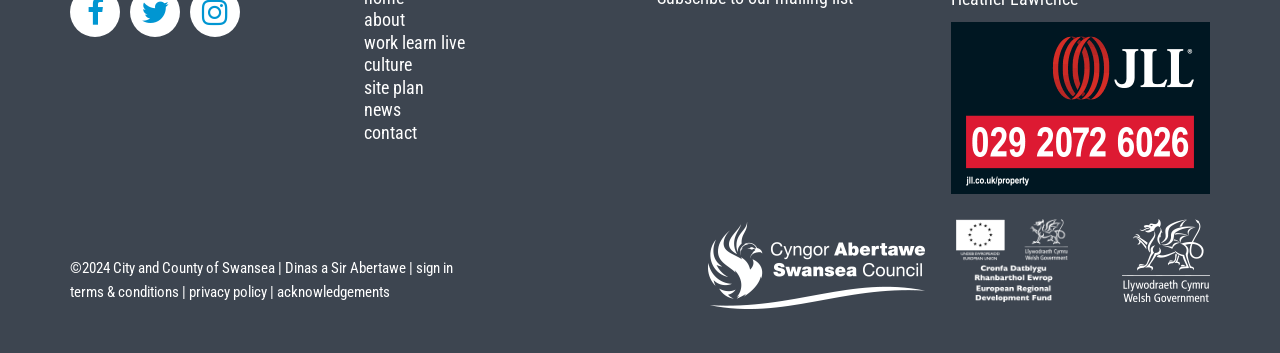Please determine the bounding box coordinates of the section I need to click to accomplish this instruction: "go to site plan".

[0.284, 0.217, 0.487, 0.281]